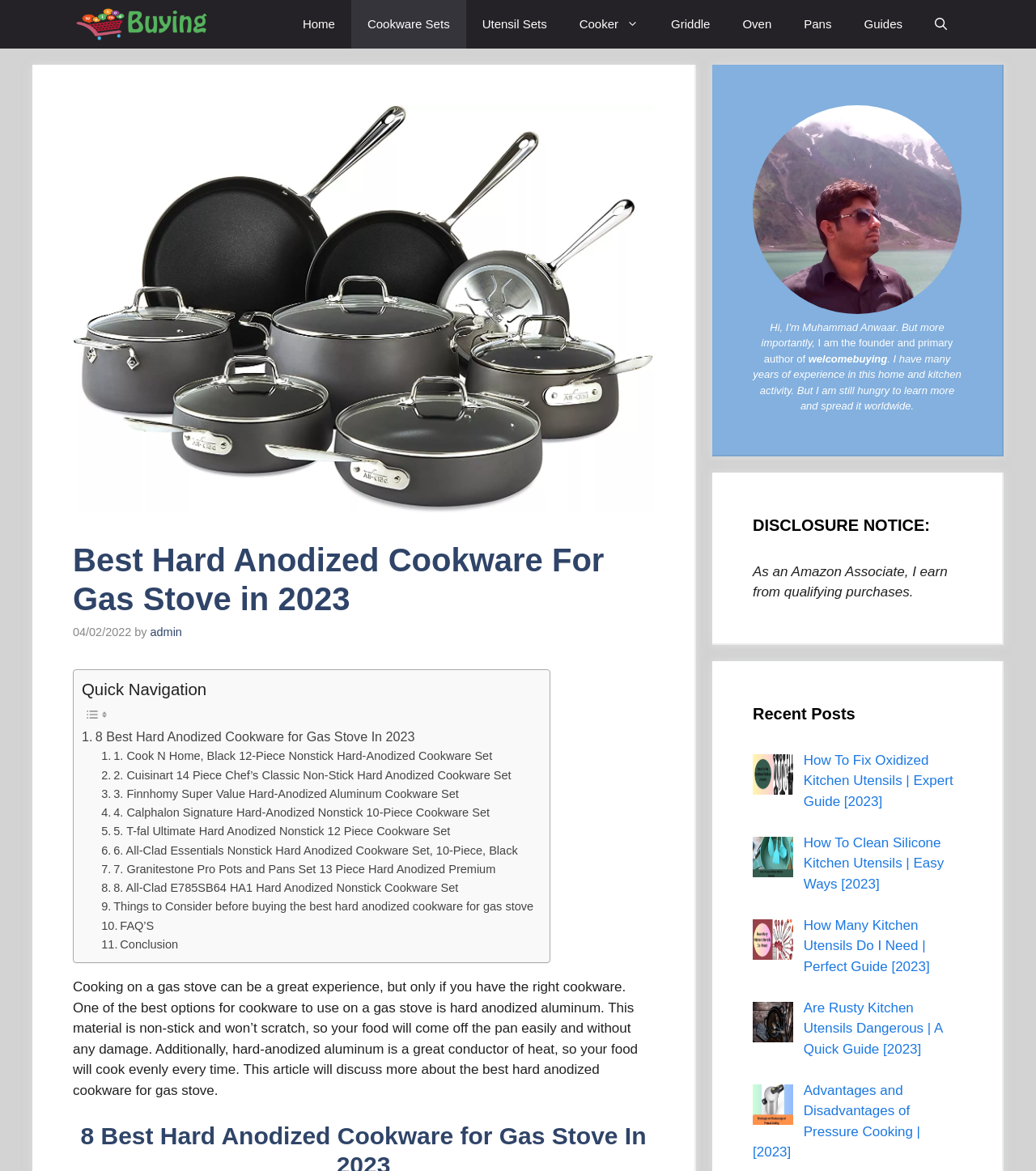Please locate the UI element described by "title="Welcome Buying"" and provide its bounding box coordinates.

[0.07, 0.0, 0.201, 0.041]